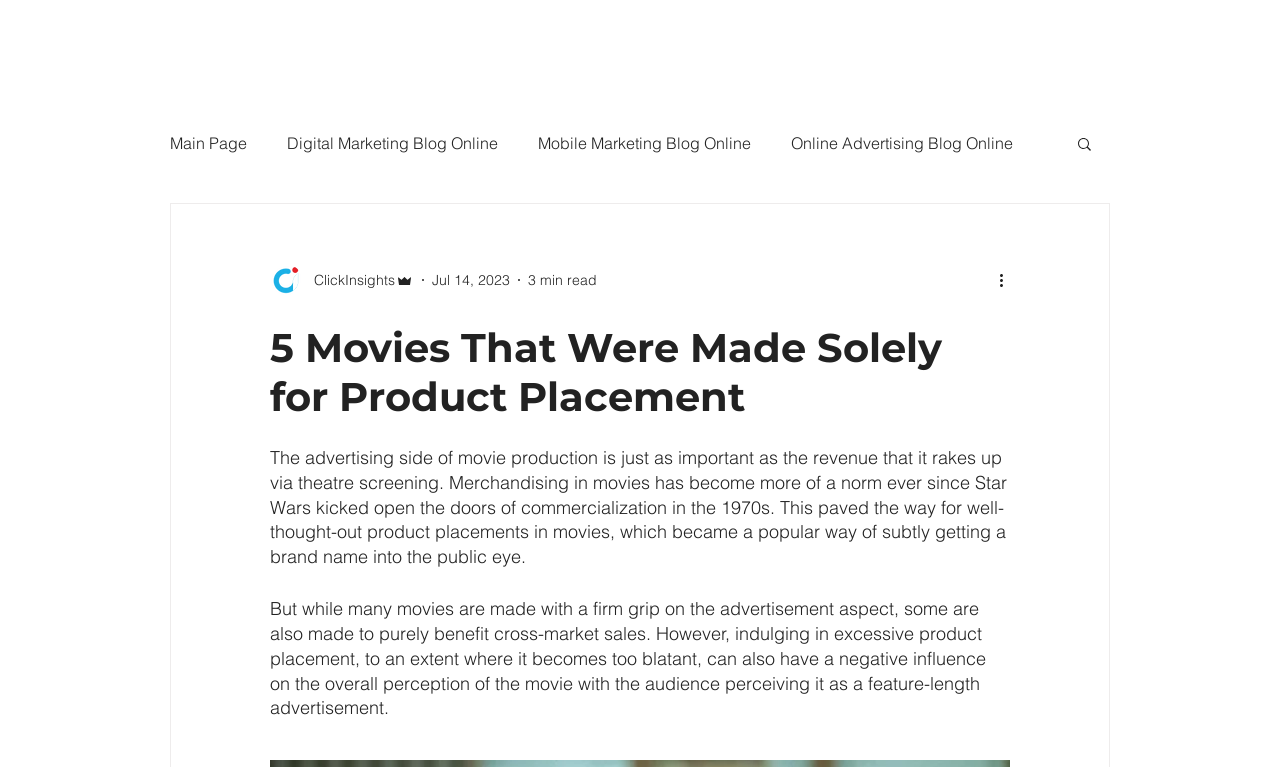Based on the image, provide a detailed response to the question:
Is the 'More actions' button pressed?

I found the 'More actions' button element, which has a 'pressed' attribute set to 'false', indicating that the button is not pressed.